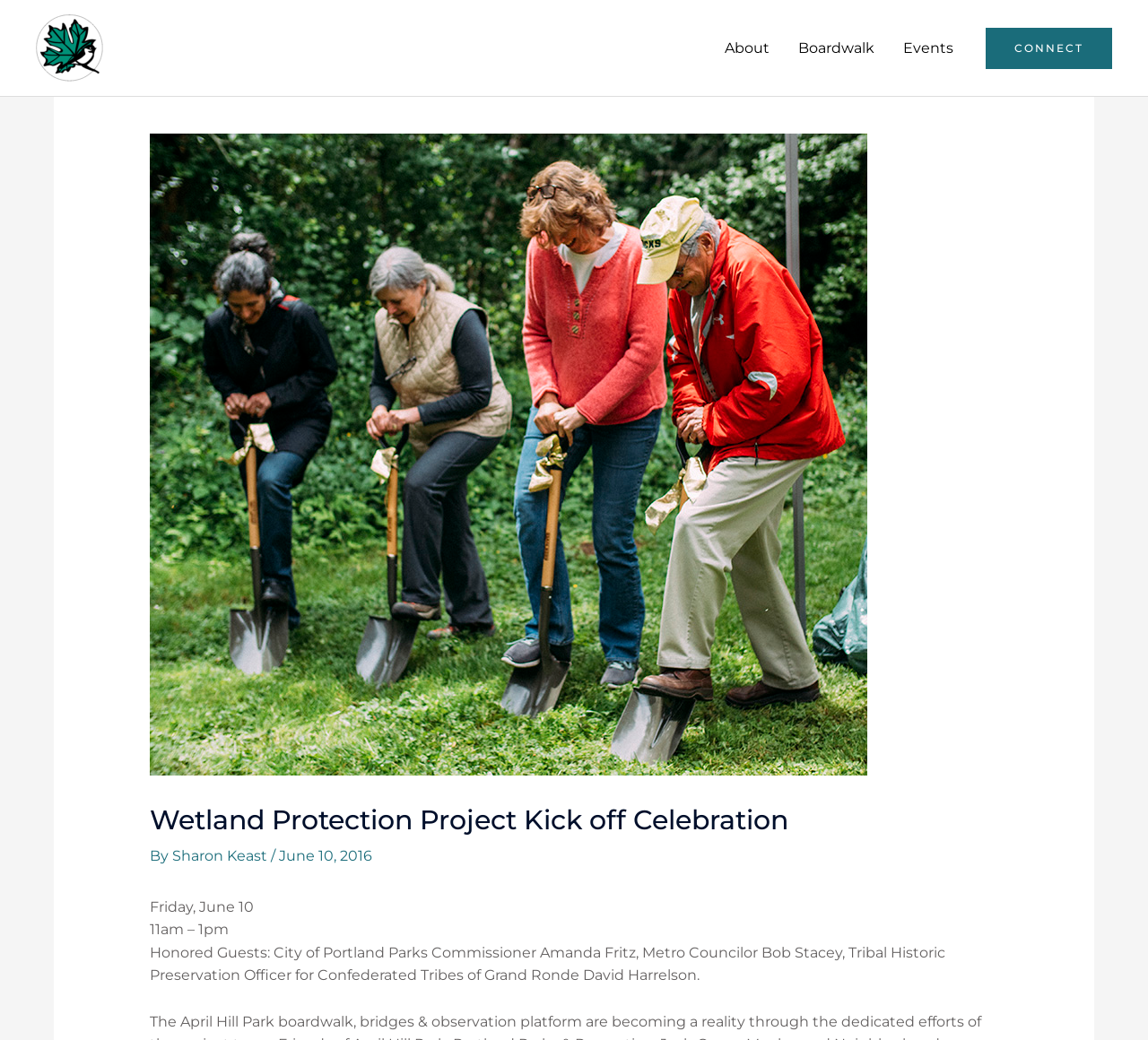Given the content of the image, can you provide a detailed answer to the question?
Who are the honored guests at the celebration?

The honored guests can be found in the text 'Honored Guests: City of Portland Parks Commissioner Amanda Fritz, Metro Councilor Bob Stacey, Tribal Historic Preservation Officer for Confederated Tribes of Grand Ronde David Harrelson.' in the main content area of the webpage, which lists the honored guests at the Wetland Protection Project Kick off Celebration.